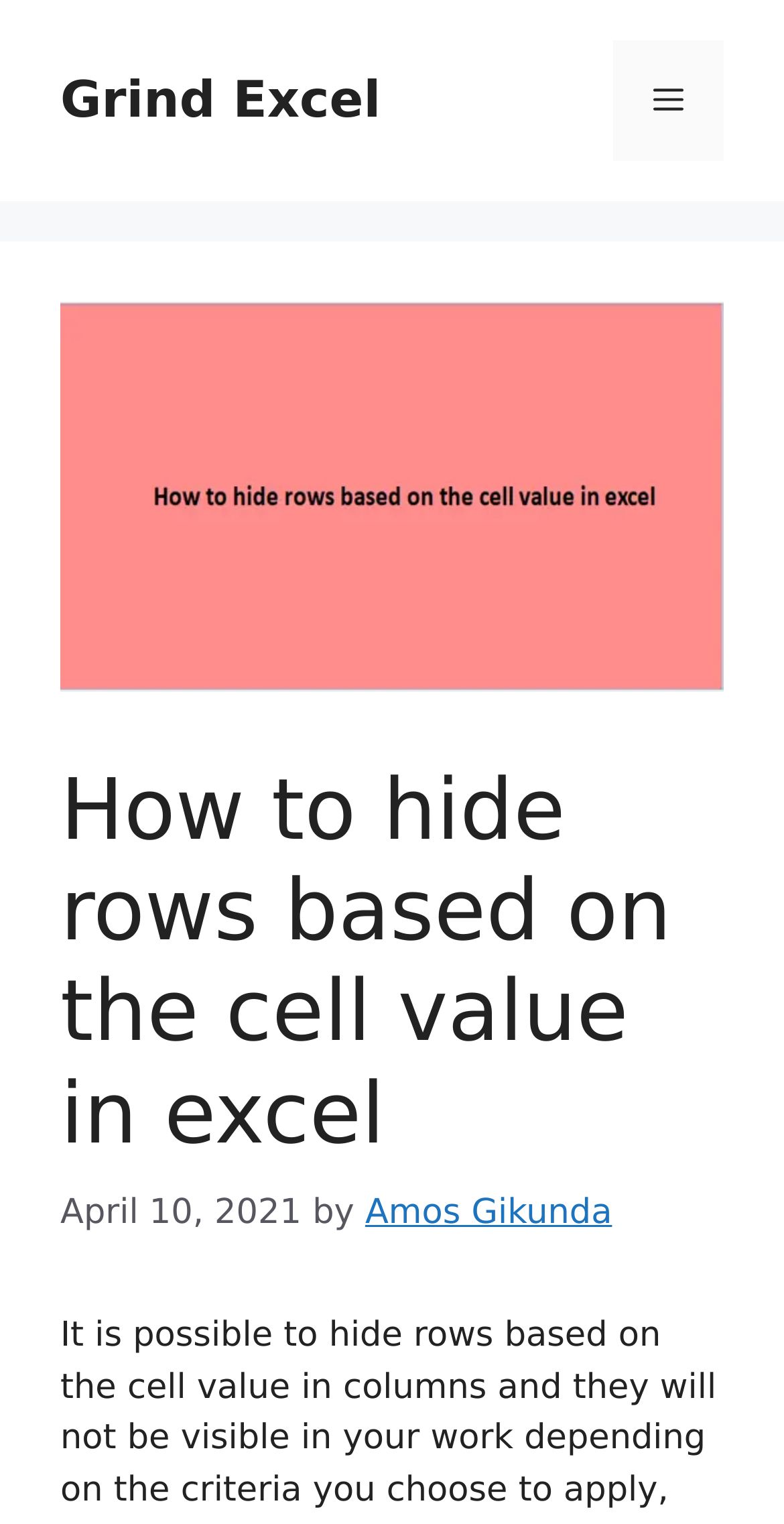Who is the author of the article?
Please provide a comprehensive answer to the question based on the webpage screenshot.

I identified the author by looking at the link element within the header section, which contains the text 'Amos Gikunda'.